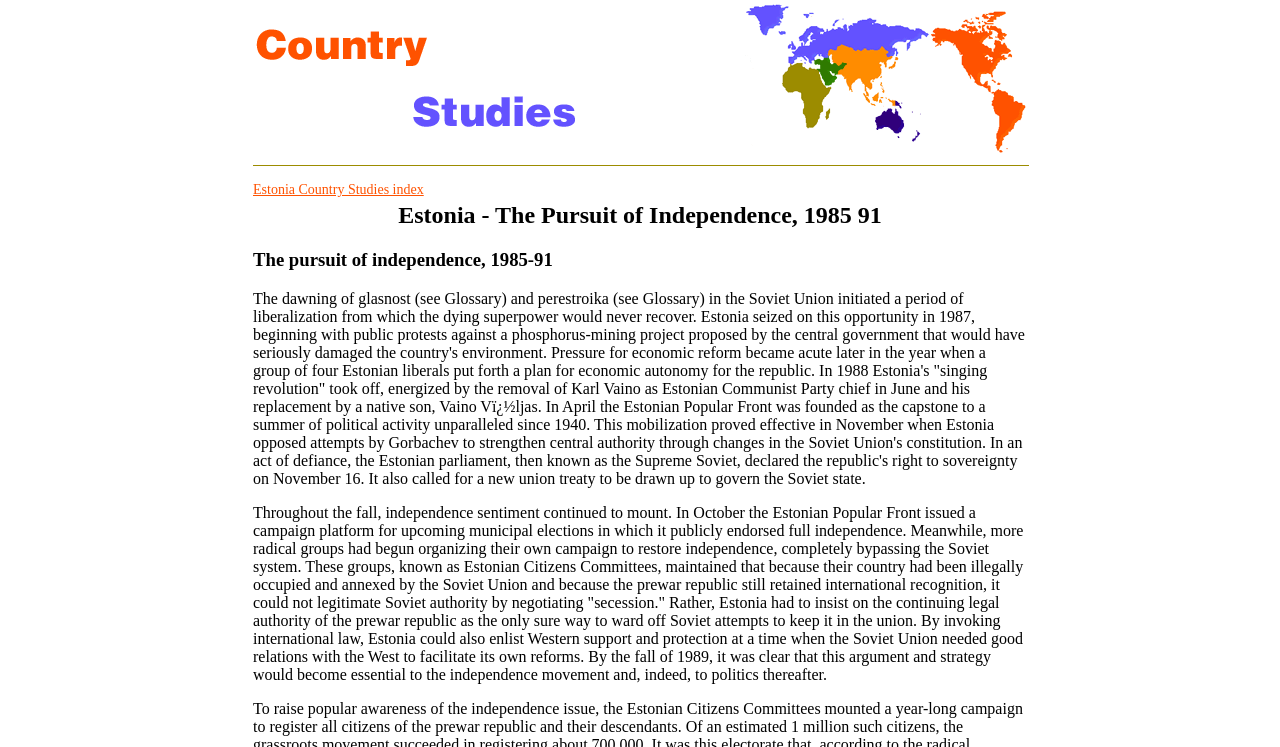Extract the bounding box for the UI element that matches this description: "Estonia Country Studies index".

[0.198, 0.244, 0.331, 0.264]